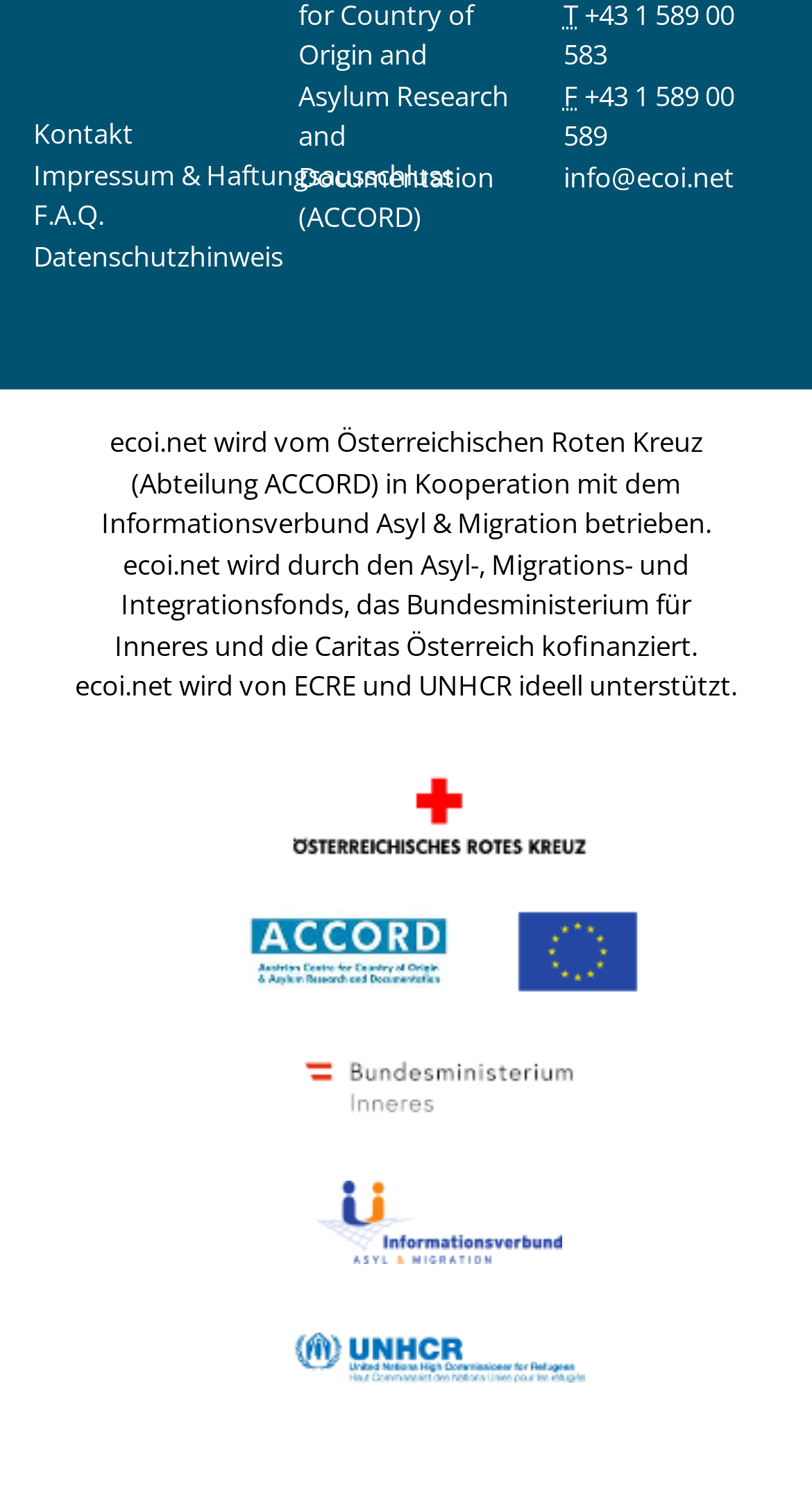Examine the image carefully and respond to the question with a detailed answer: 
What is the fax number?

I found the fax number by looking at the link element with the text '+43 1 589 00 589' which is located at the top of the page, next to the 'Fax' abbreviation.